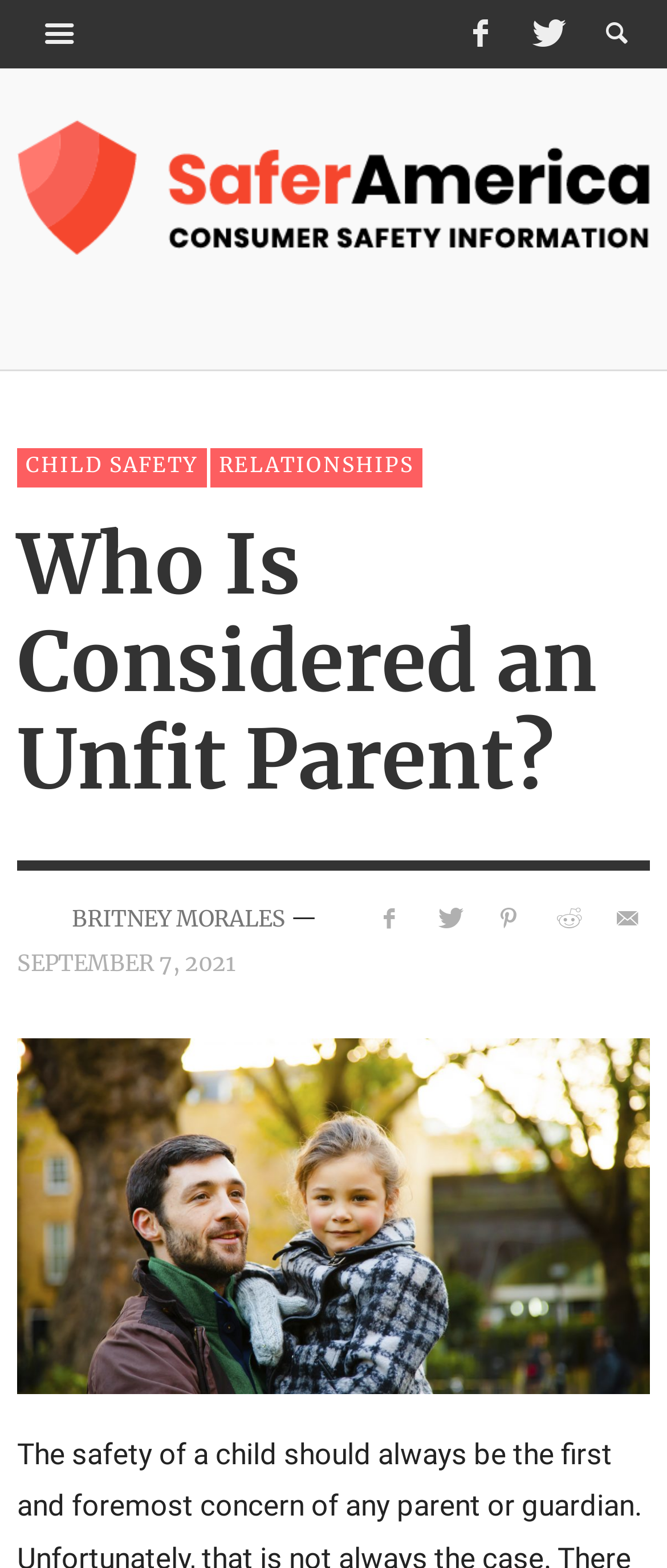Pinpoint the bounding box coordinates of the element to be clicked to execute the instruction: "Click the 'Safer America' link".

[0.026, 0.076, 0.974, 0.162]